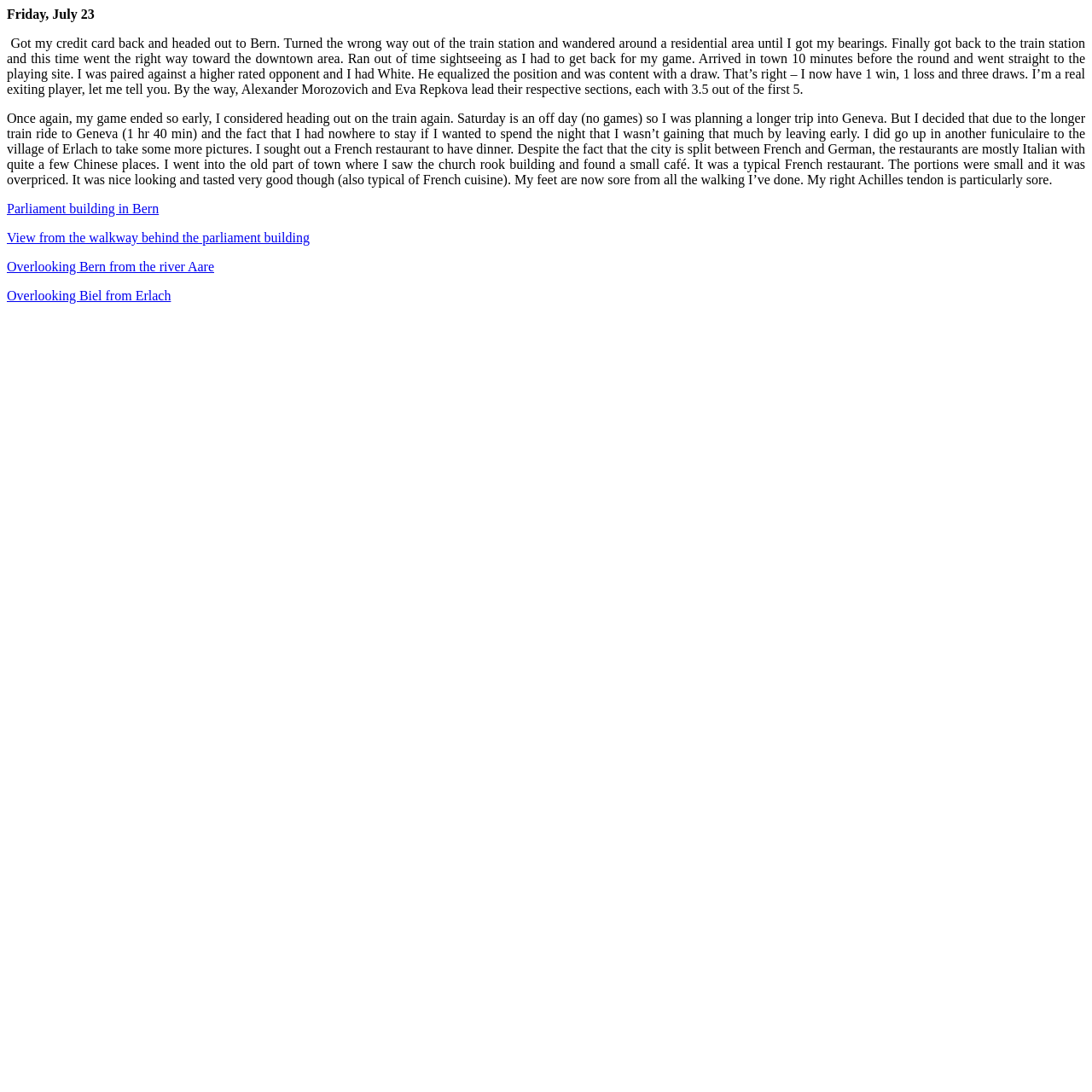Describe in detail what you see on the webpage.

The webpage appears to be a personal blog or journal entry, detailing the author's daily experiences and adventures. At the top of the page, there is a title "Friday, July 23" which indicates the date of the entry. 

Below the title, there is a long paragraph of text that describes the author's day, including getting their credit card back, traveling to Bern, and playing a game. The text is quite detailed, mentioning specific events and the author's thoughts and feelings.

Further down the page, there is another long paragraph of text that continues the author's story, describing their decision to stay in Bern instead of traveling to Geneva, and their exploration of the city, including taking a funicular ride to the village of Erlach and having dinner at a French restaurant. The text also mentions the author's physical discomfort, specifically sore feet and an achy Achilles tendon.

Below the text, there are four links to images, each with a descriptive title. The images appear to be related to the author's travels, showing scenes from Bern, including the parliament building, a walkway behind the building, and views of the city from the river Aare and from Erlach.